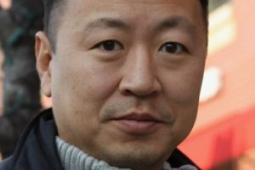What is the topic related to in the image?
Refer to the image and answer the question using a single word or phrase.

Investment and financial growth